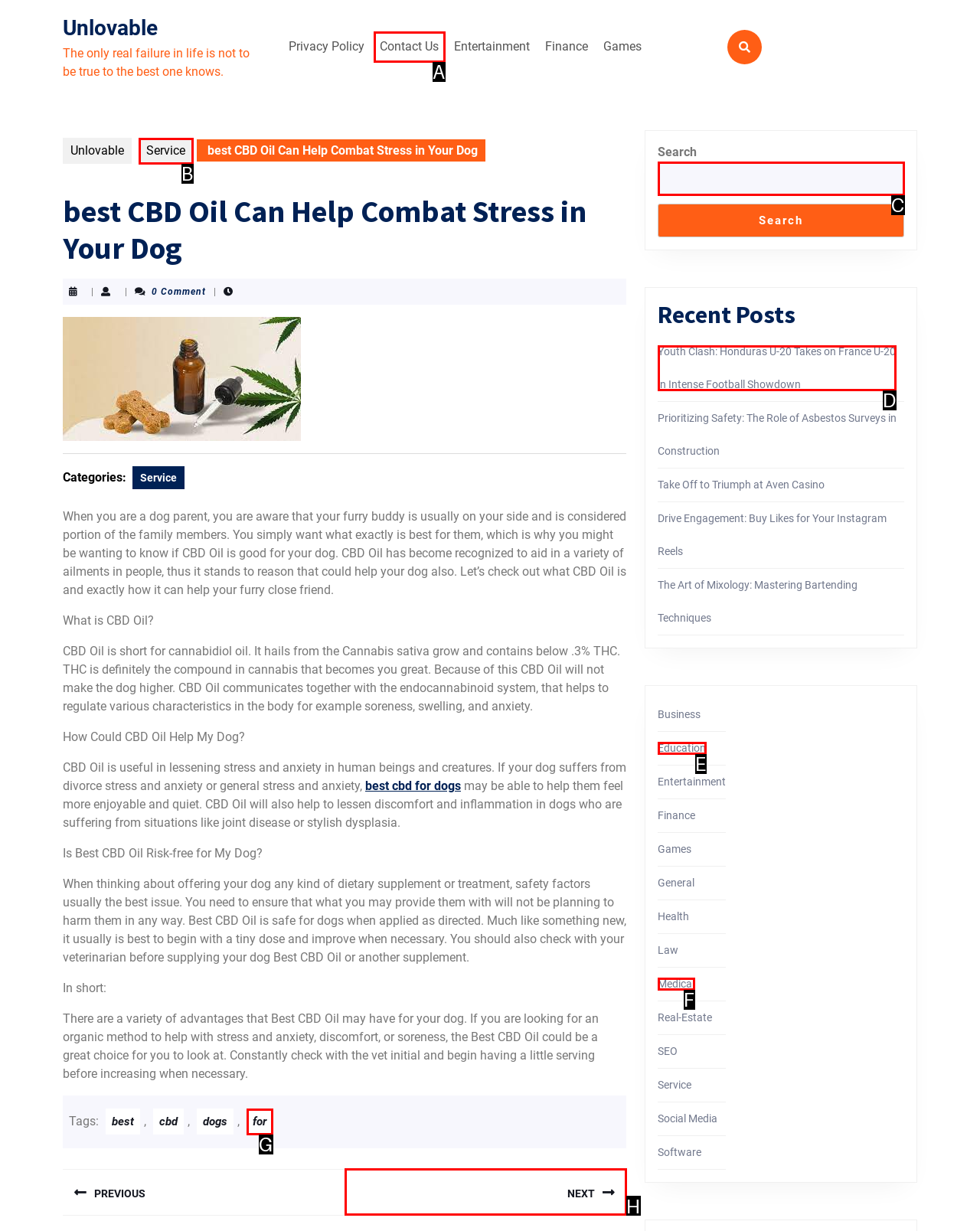Please determine which option aligns with the description: About. Respond with the option’s letter directly from the available choices.

None